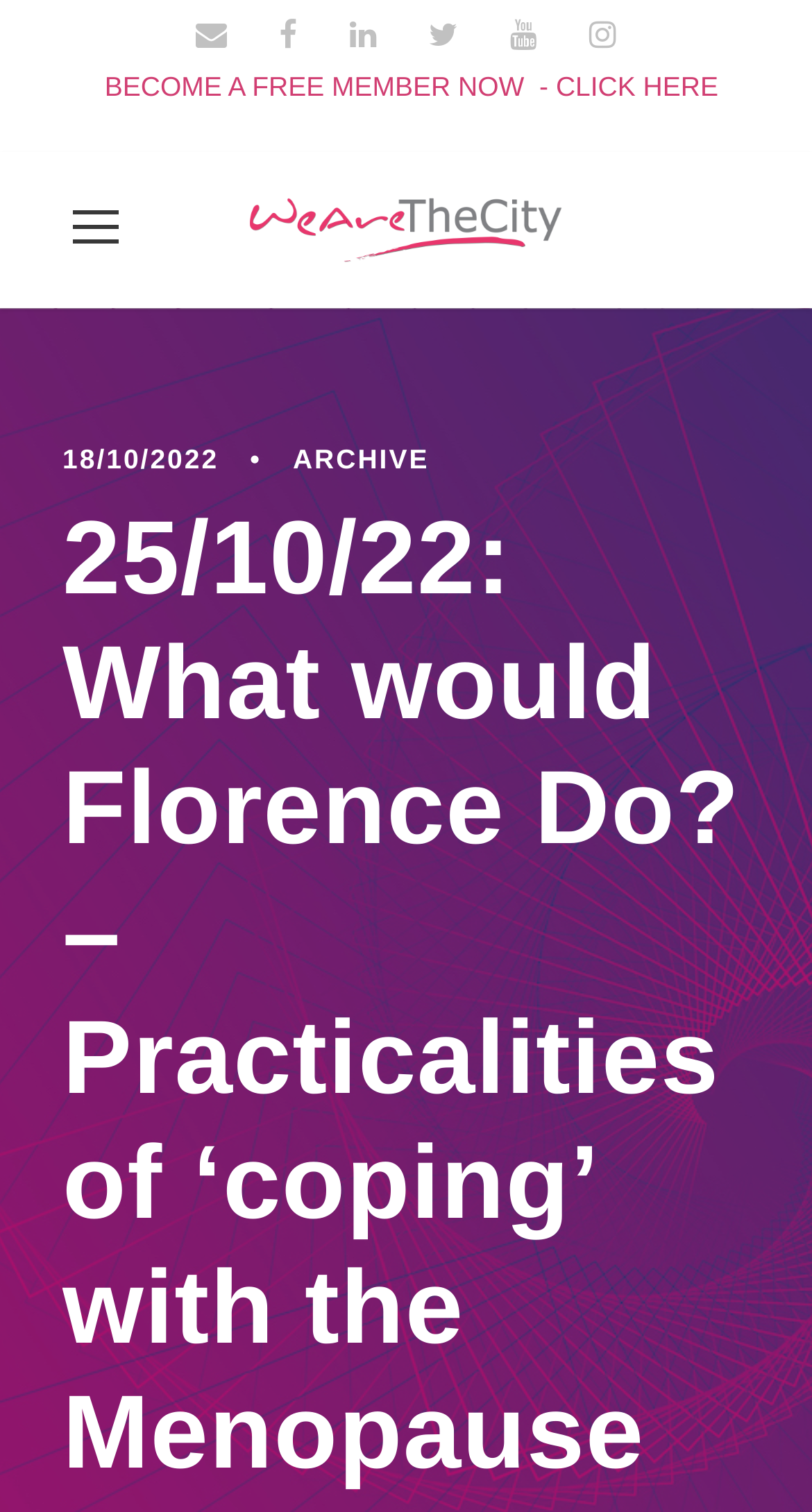Is there a call-to-action button?
Kindly give a detailed and elaborate answer to the question.

I found a call-to-action button by looking at the link element with the text 'BECOME A FREE MEMBER NOW - CLICK HERE'.